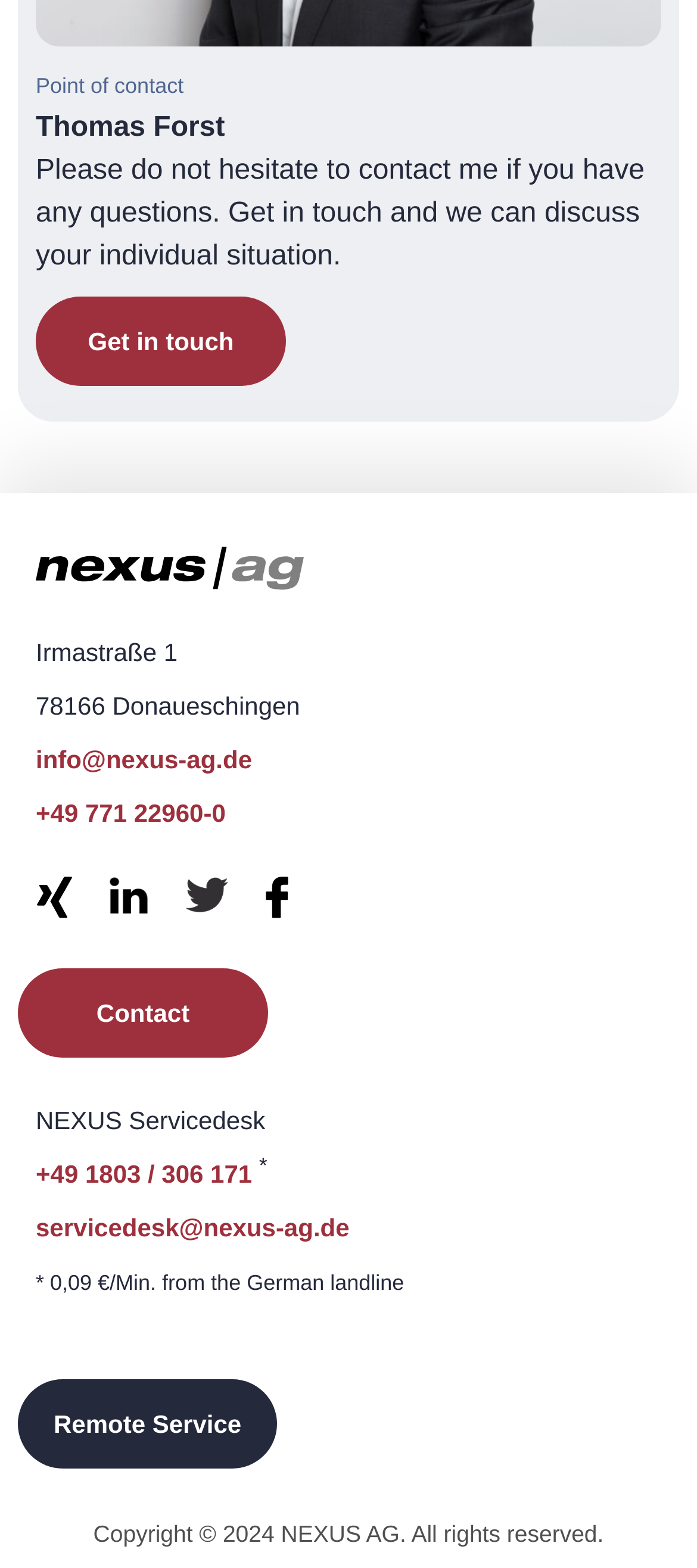Select the bounding box coordinates of the element I need to click to carry out the following instruction: "Send an email to info@nexus-ag.de".

[0.051, 0.475, 0.362, 0.494]